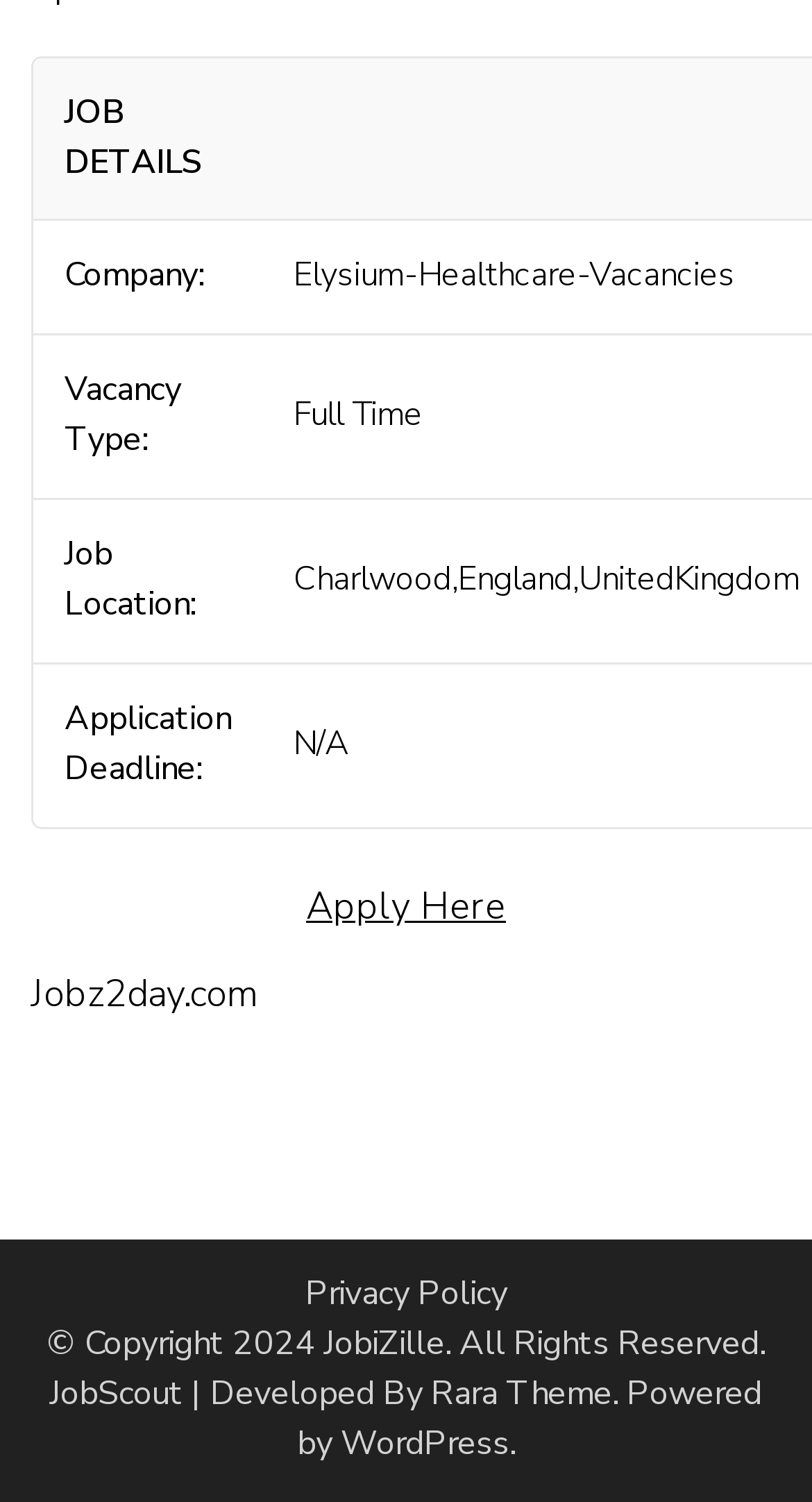Respond to the following question using a concise word or phrase: 
What is the job location?

Not specified